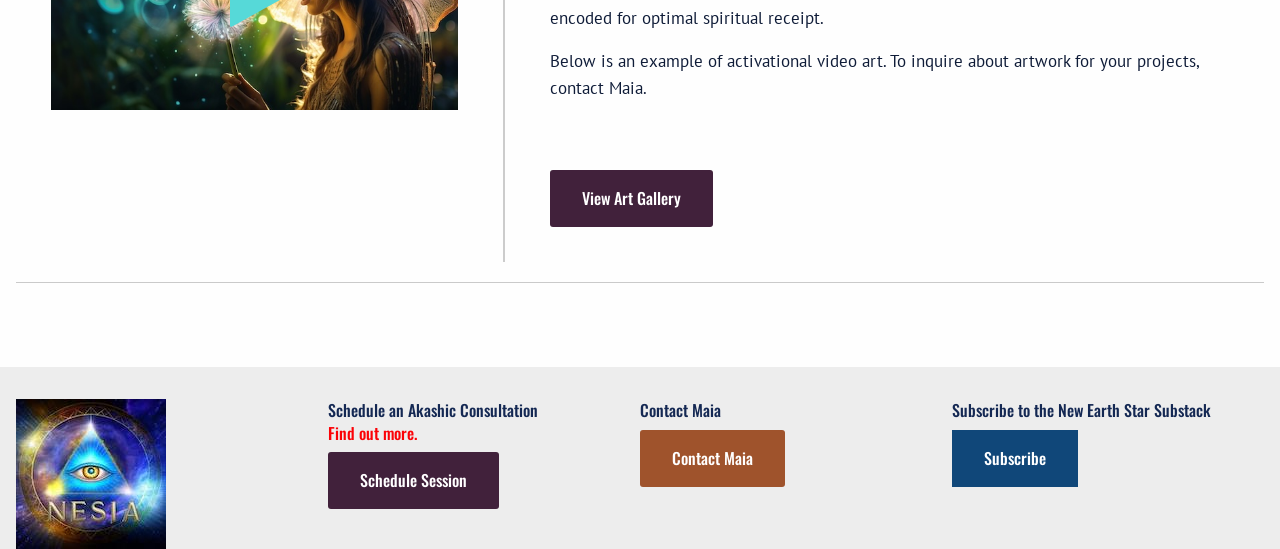What is the purpose of the separator element?
Refer to the image and answer the question using a single word or phrase.

To separate sections